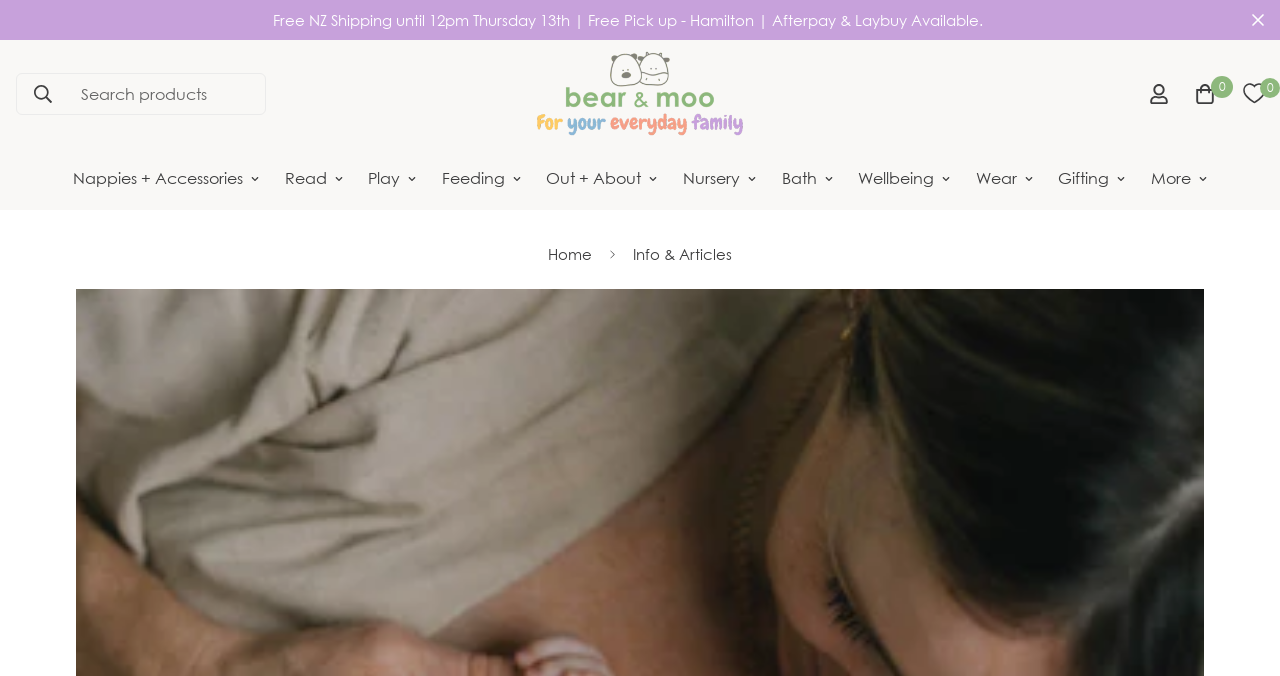Please specify the bounding box coordinates of the clickable section necessary to execute the following command: "Read articles".

[0.212, 0.218, 0.278, 0.311]